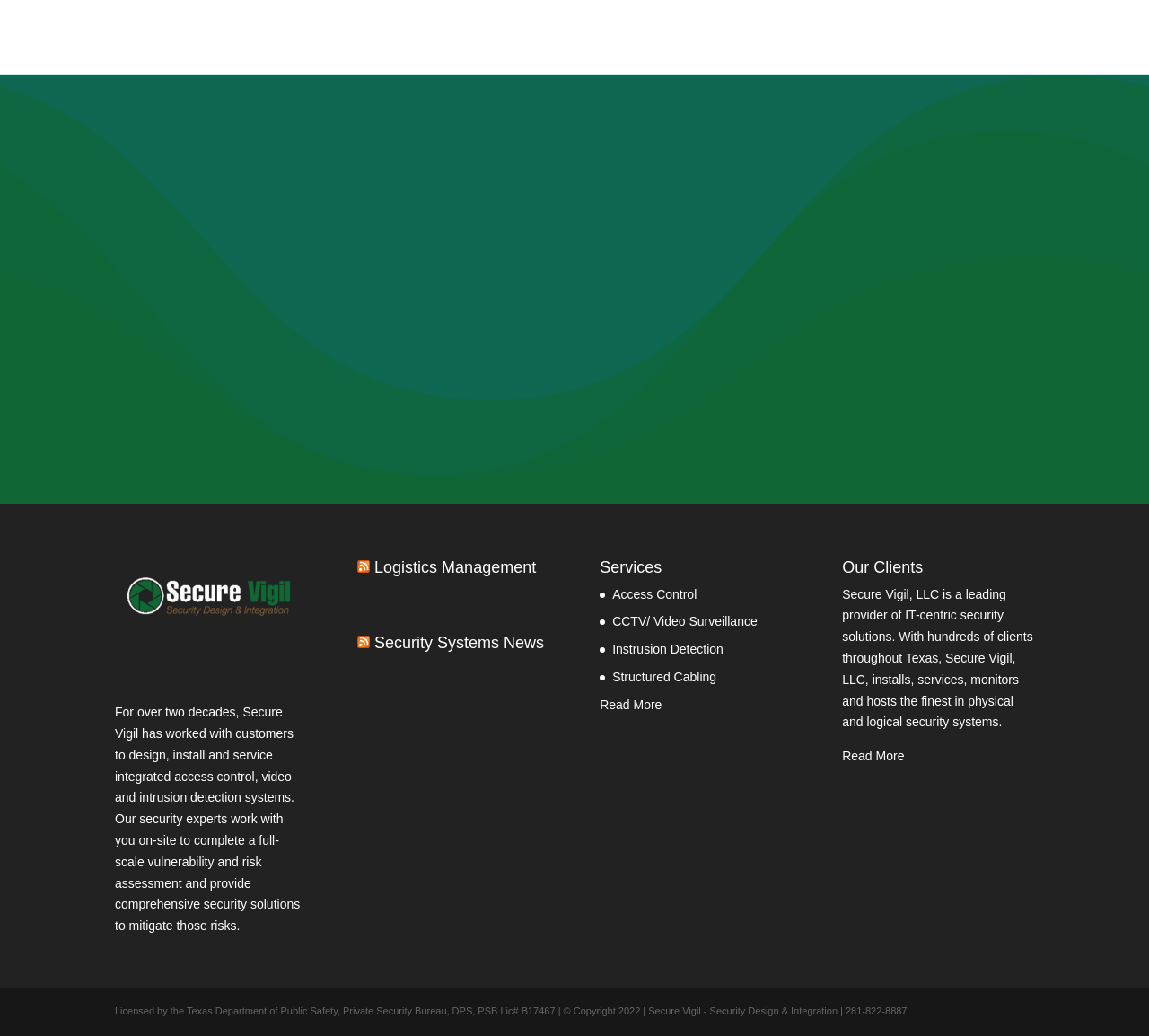What services does Secure Vigil offer?
Please utilize the information in the image to give a detailed response to the question.

The services offered by Secure Vigil can be found in the 'Services' section of the webpage, which includes links to 'Access Control', 'CCTV/ Video Surveillance', 'Instrusion Detection', and 'Structured Cabling'.